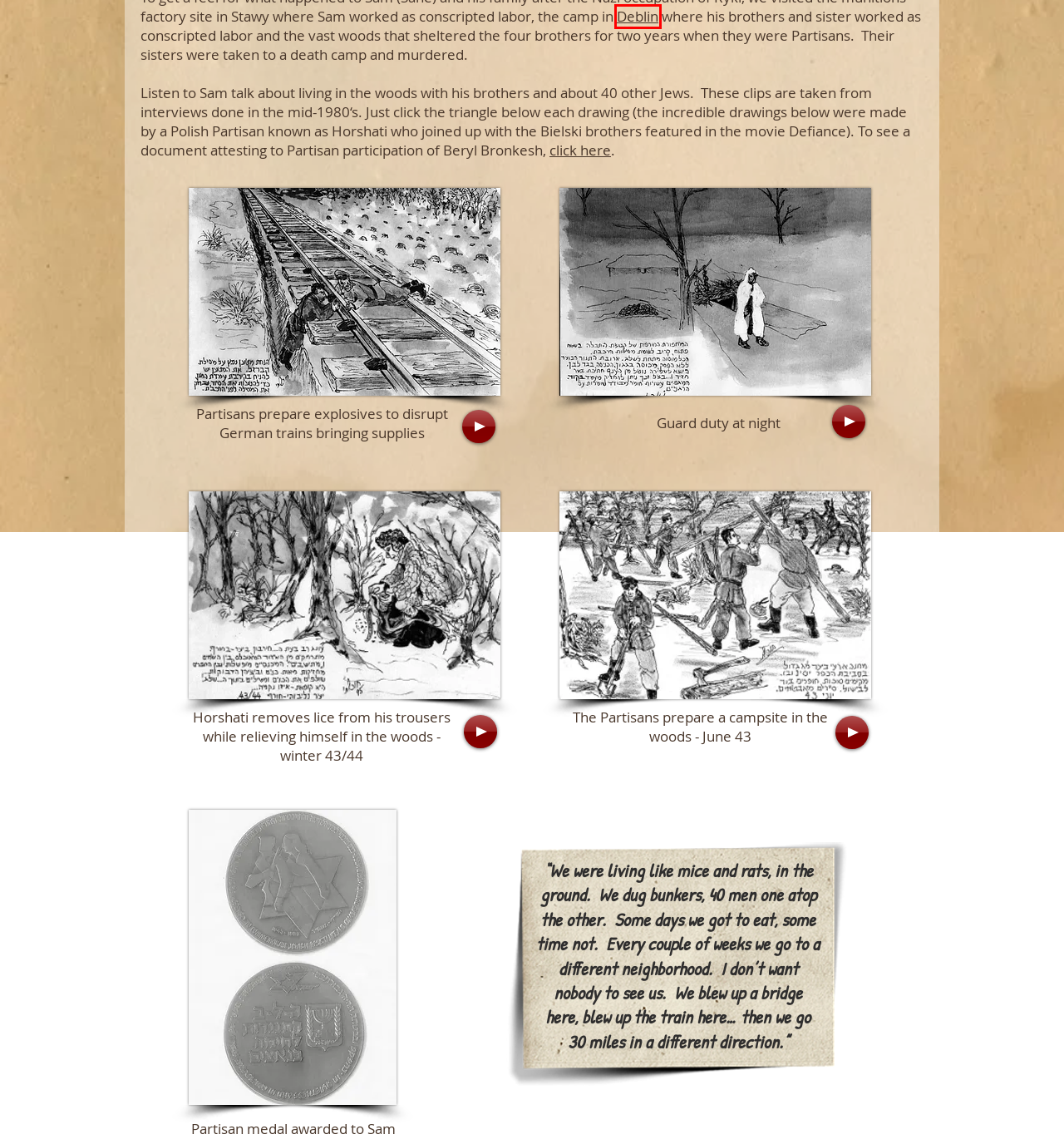You have a screenshot of a webpage with a red bounding box highlighting a UI element. Your task is to select the best webpage description that corresponds to the new webpage after clicking the element. Here are the descriptions:
A. Home | beforeamerica
B. Map | beforeamerica
C. Bronia: Timeline | beforeamerica
D. My Life Before America | beforeamerica
E. Photos | beforeamerica
F. Partisan document | beforeamerica
G. Debllin | beforeamerica
H. Ryki:  Sam's Birthplace | beforeamerica

G